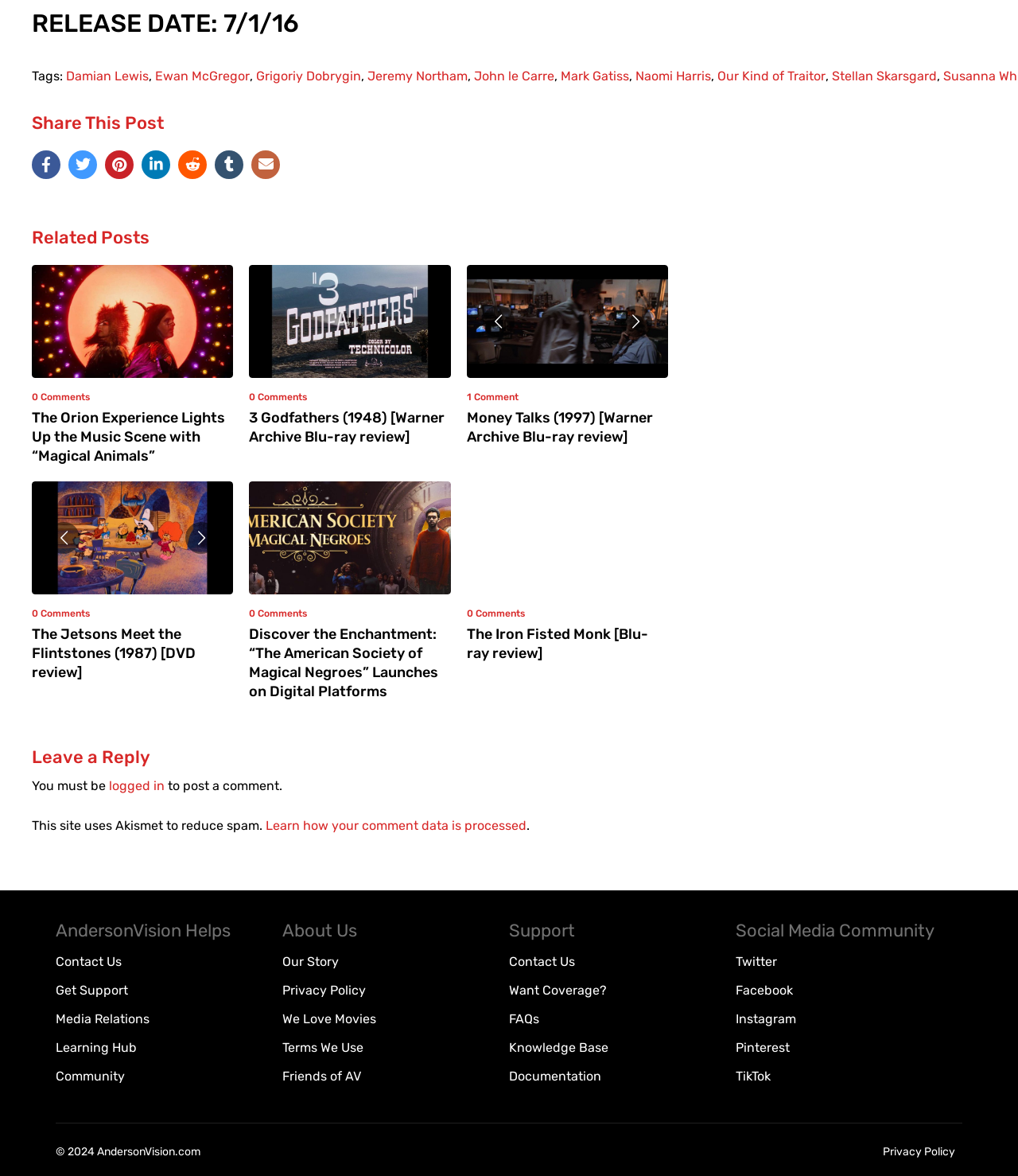Identify the bounding box of the HTML element described as: "Friends of AV".

[0.277, 0.909, 0.355, 0.922]